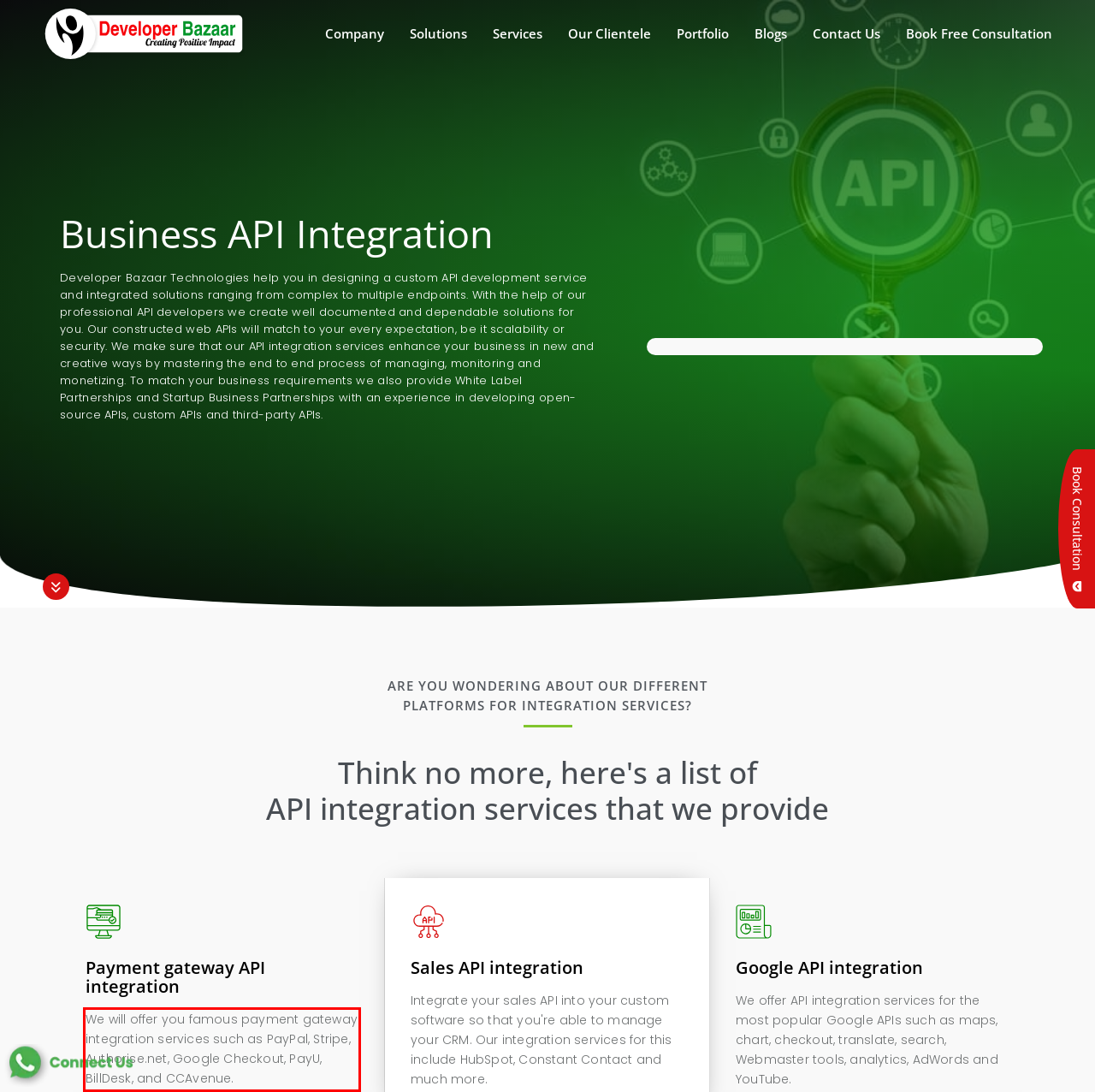Within the screenshot of a webpage, identify the red bounding box and perform OCR to capture the text content it contains.

We will offer you famous payment gateway integration services such as PayPal, Stripe, Authorise.net, Google Checkout, PayU, BillDesk, and CCAvenue.